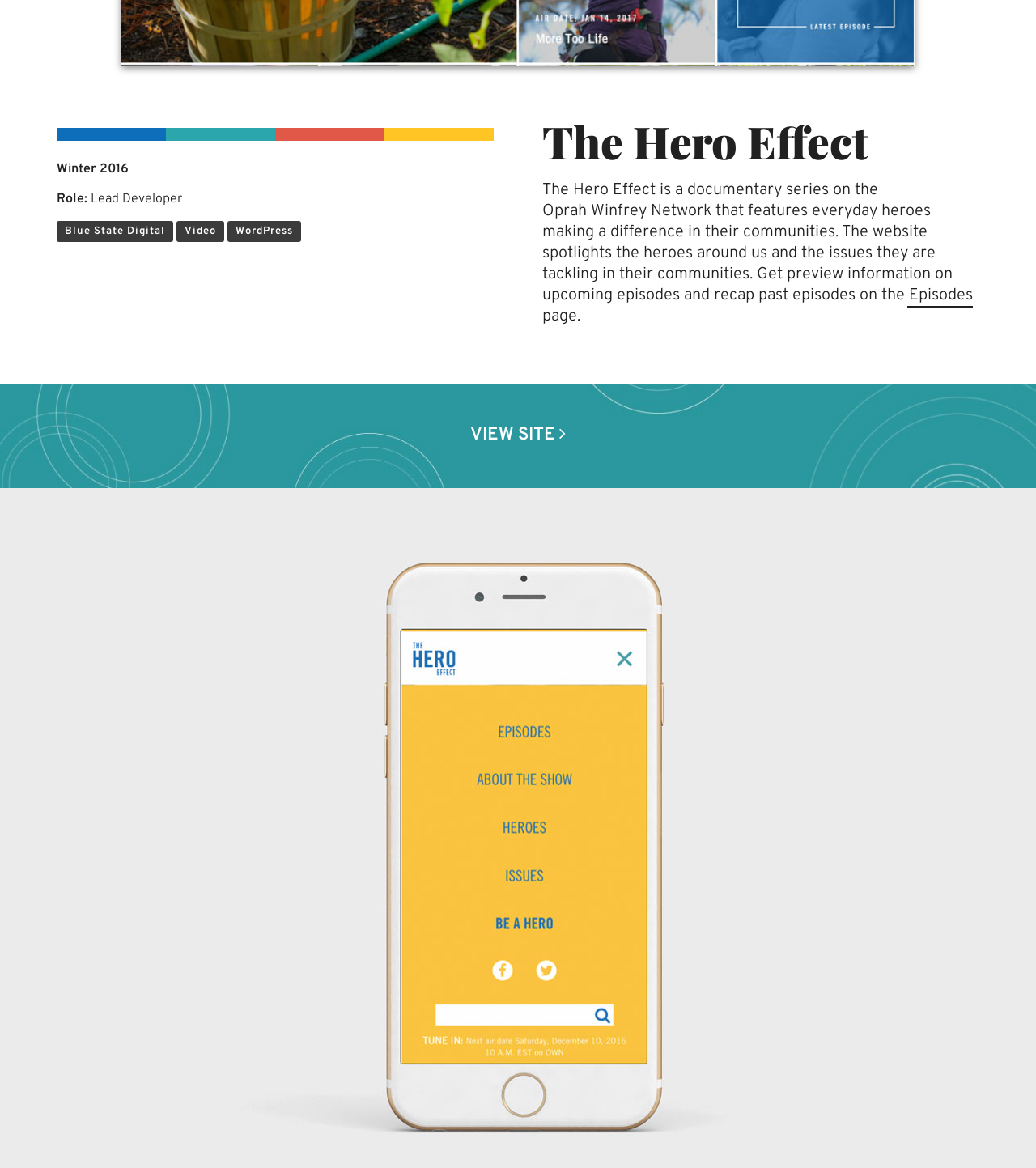Using the provided element description "Episodes", determine the bounding box coordinates of the UI element.

[0.877, 0.244, 0.939, 0.262]